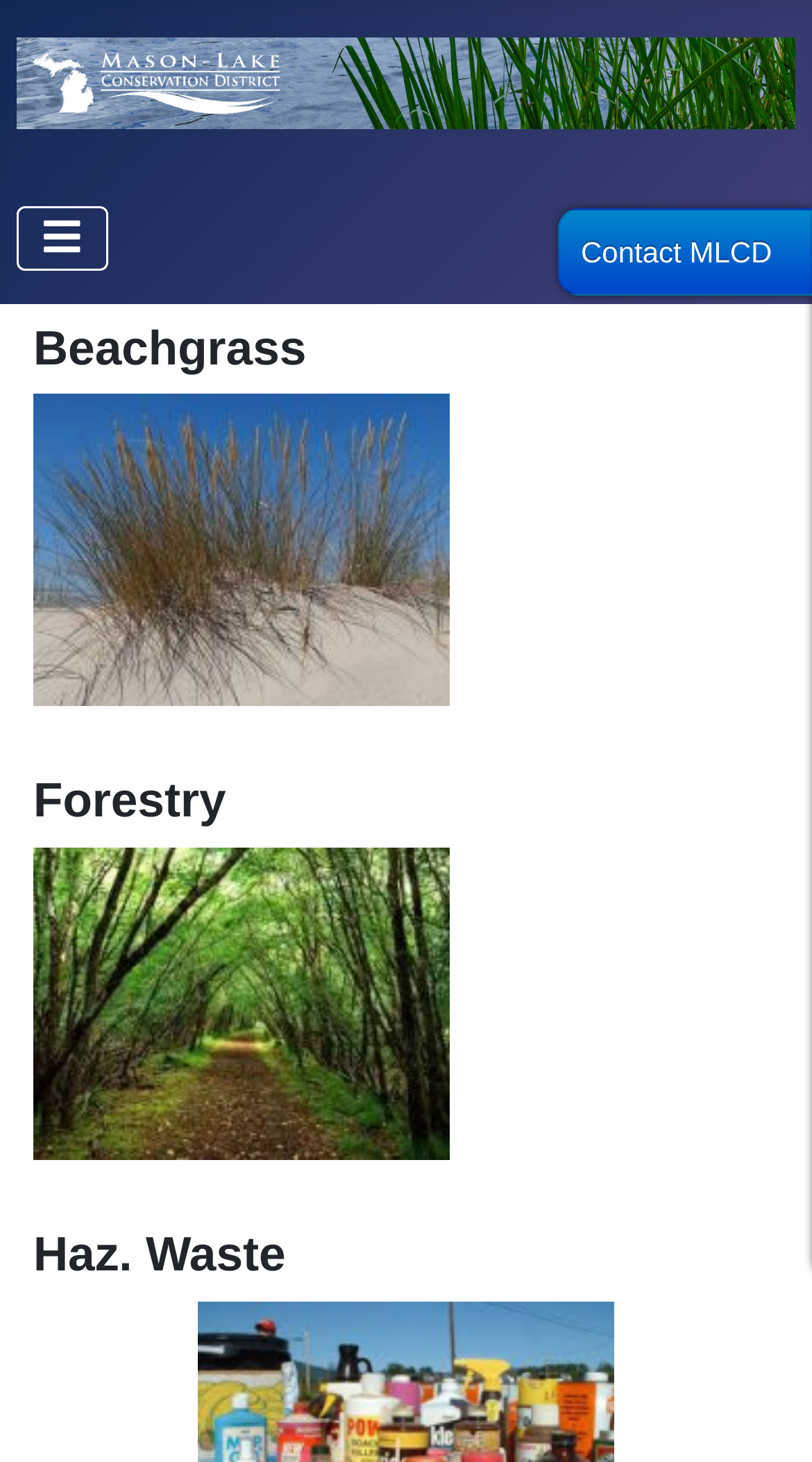Please respond to the question with a concise word or phrase:
How many images are there on the webpage?

3